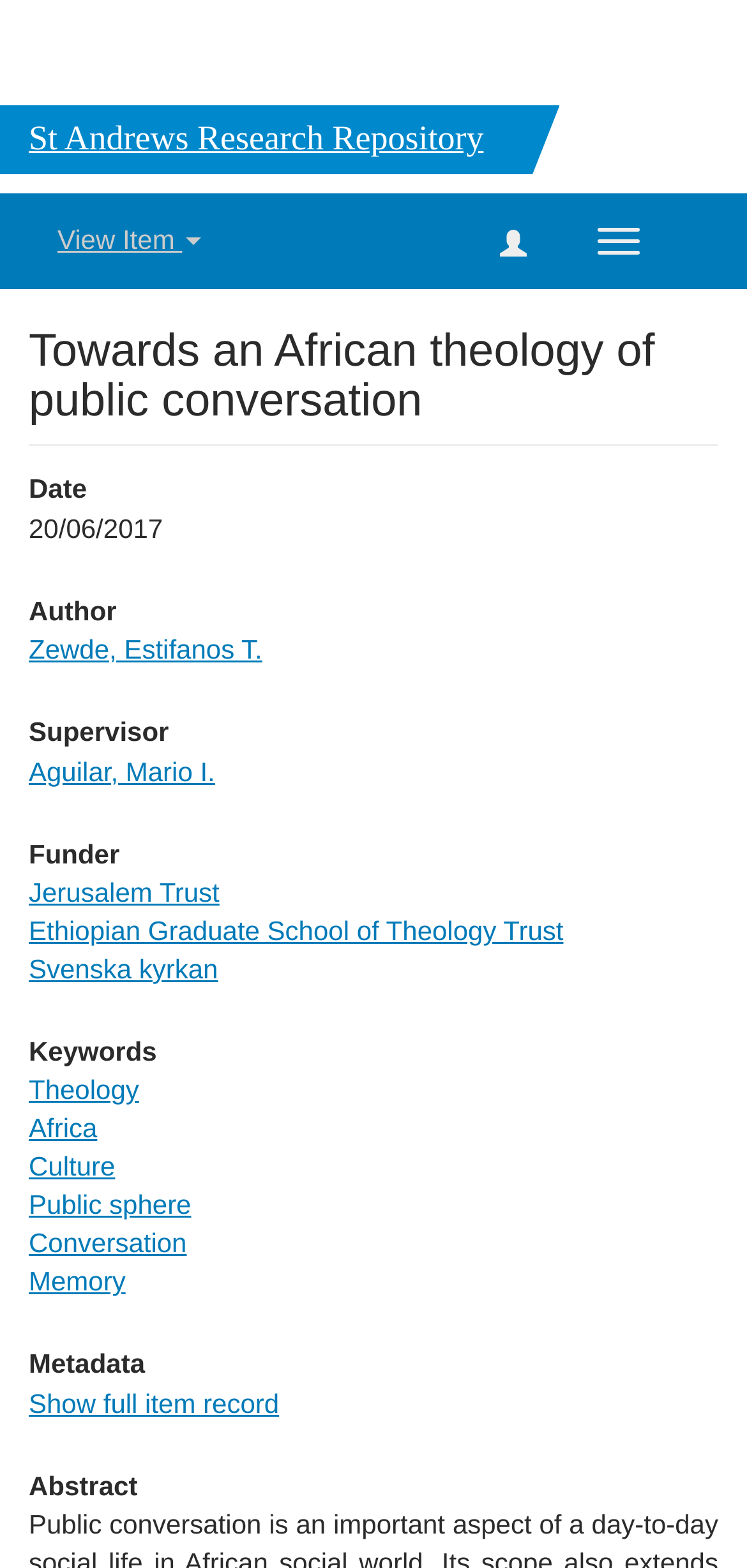Please locate the UI element described by "Show full item record" and provide its bounding box coordinates.

[0.038, 0.885, 0.374, 0.904]